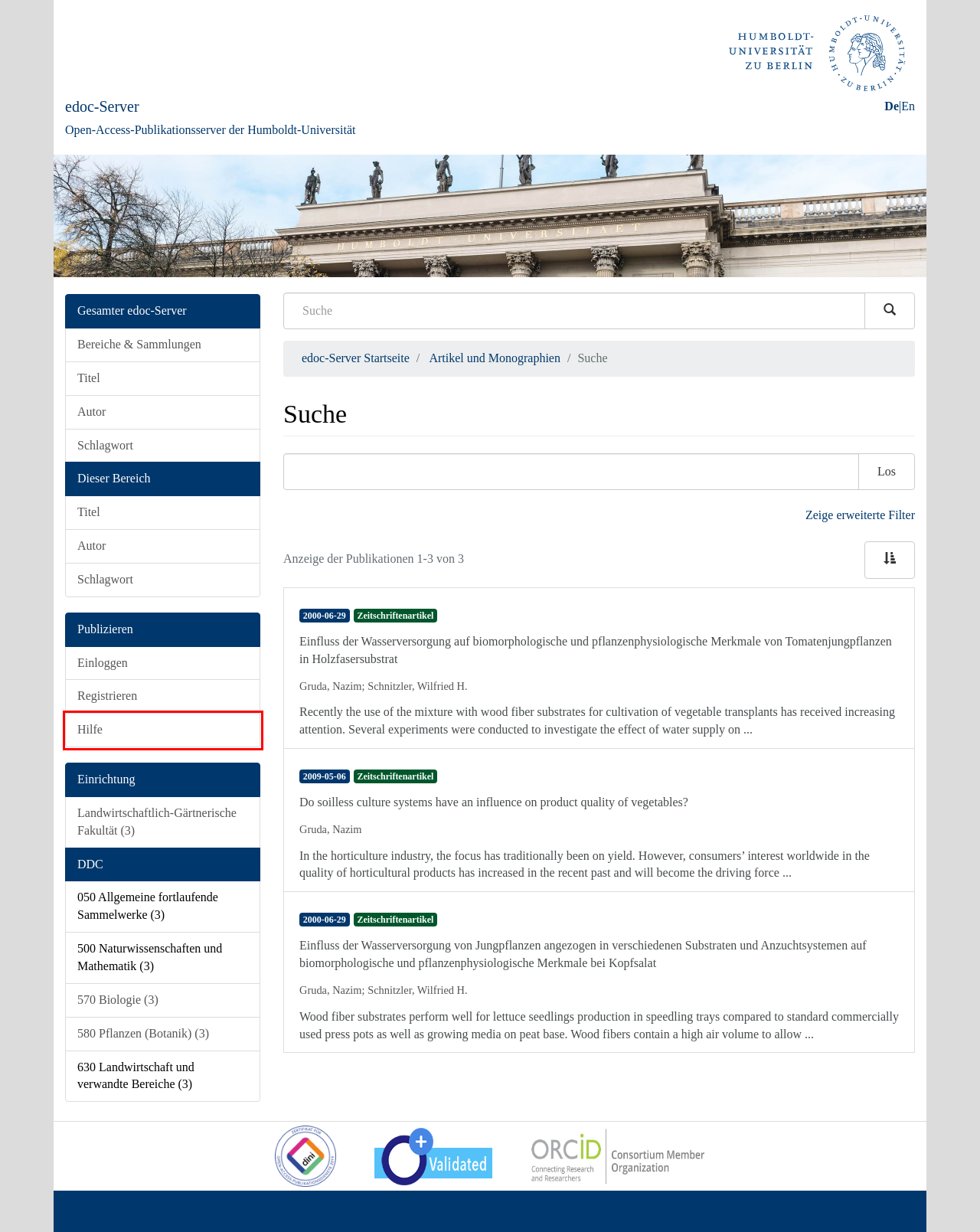Look at the screenshot of a webpage, where a red bounding box highlights an element. Select the best description that matches the new webpage after clicking the highlighted element. Here are the candidates:
A. OpenAIRE
B. edoc-Server
C. Leitlinien für den edoc-Server — edoc-Server
D. Impressum — Humboldt-Universität zu Berlin
E. Humboldt-Universität zu Berlin
F. DINI-Zertifikat - Deutsche Initiative für Netzwerkinformation e. V. (DINI)
G. ORCID
H. Datenschutzhinweise — edoc-Server

B